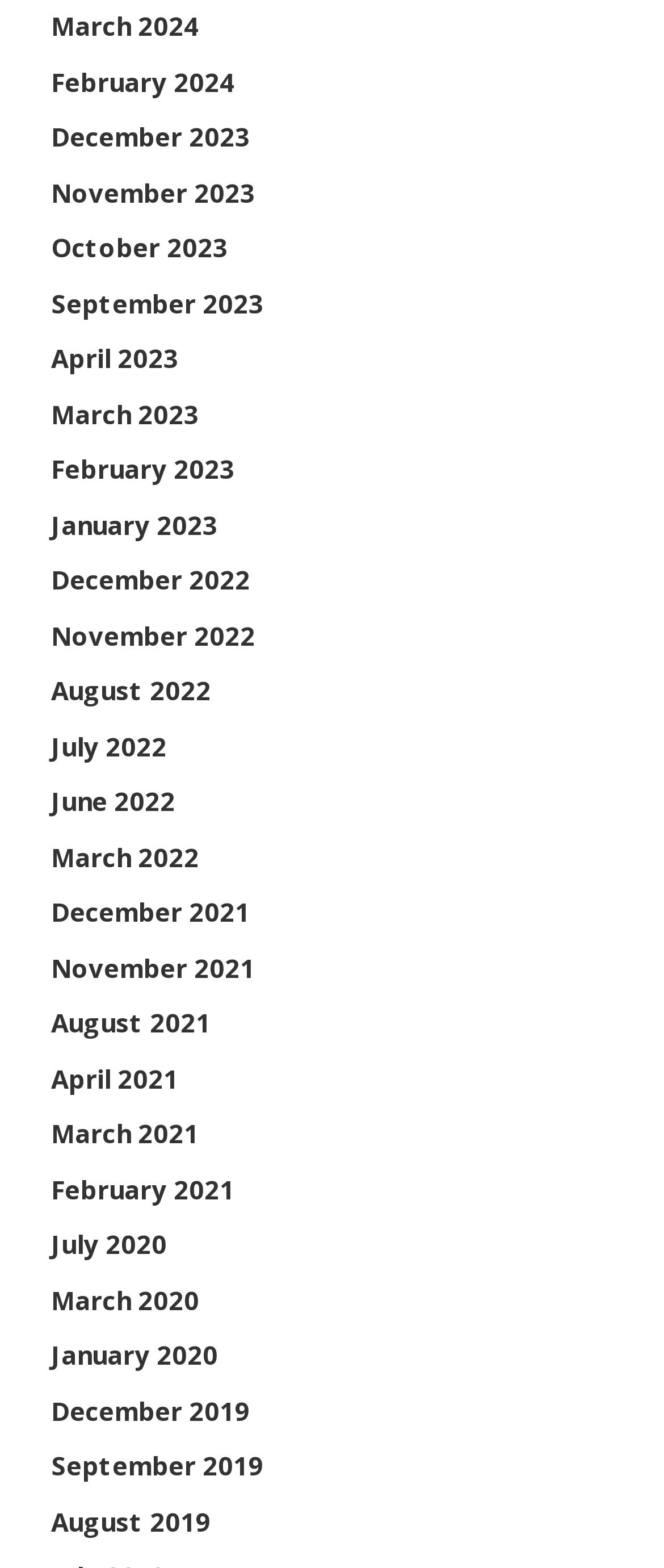Please find the bounding box for the UI element described by: "December 2023".

[0.077, 0.076, 0.377, 0.098]